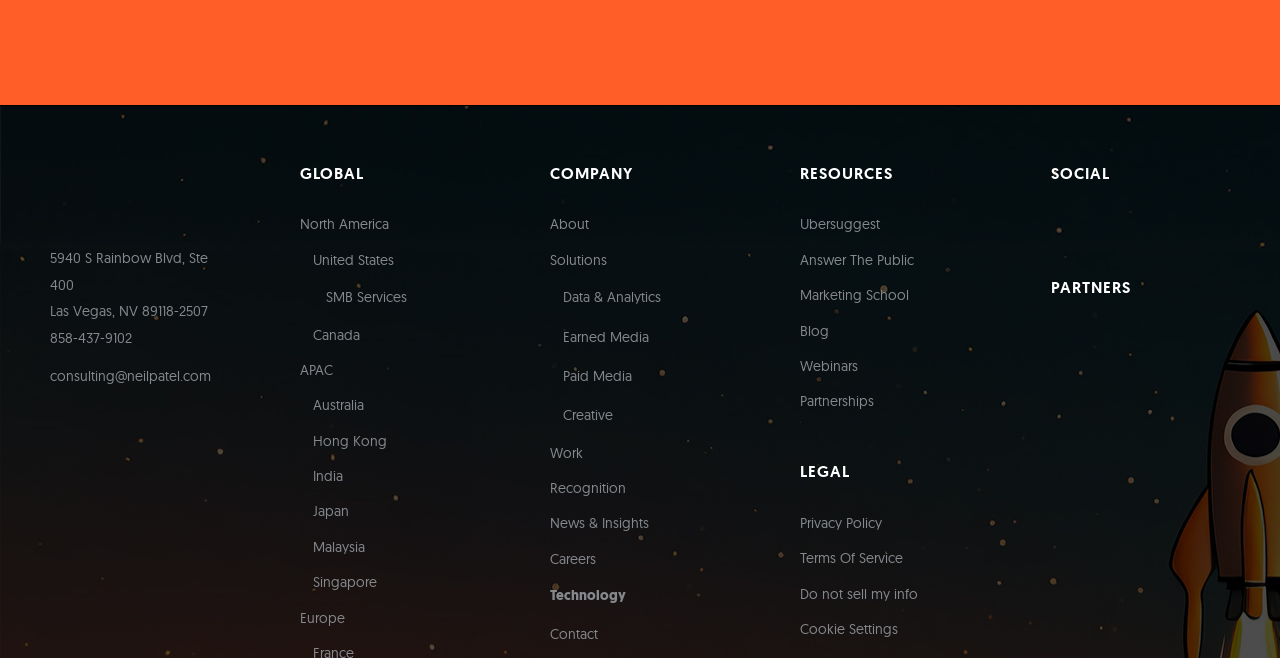What is the phone number?
Your answer should be a single word or phrase derived from the screenshot.

858-437-9102